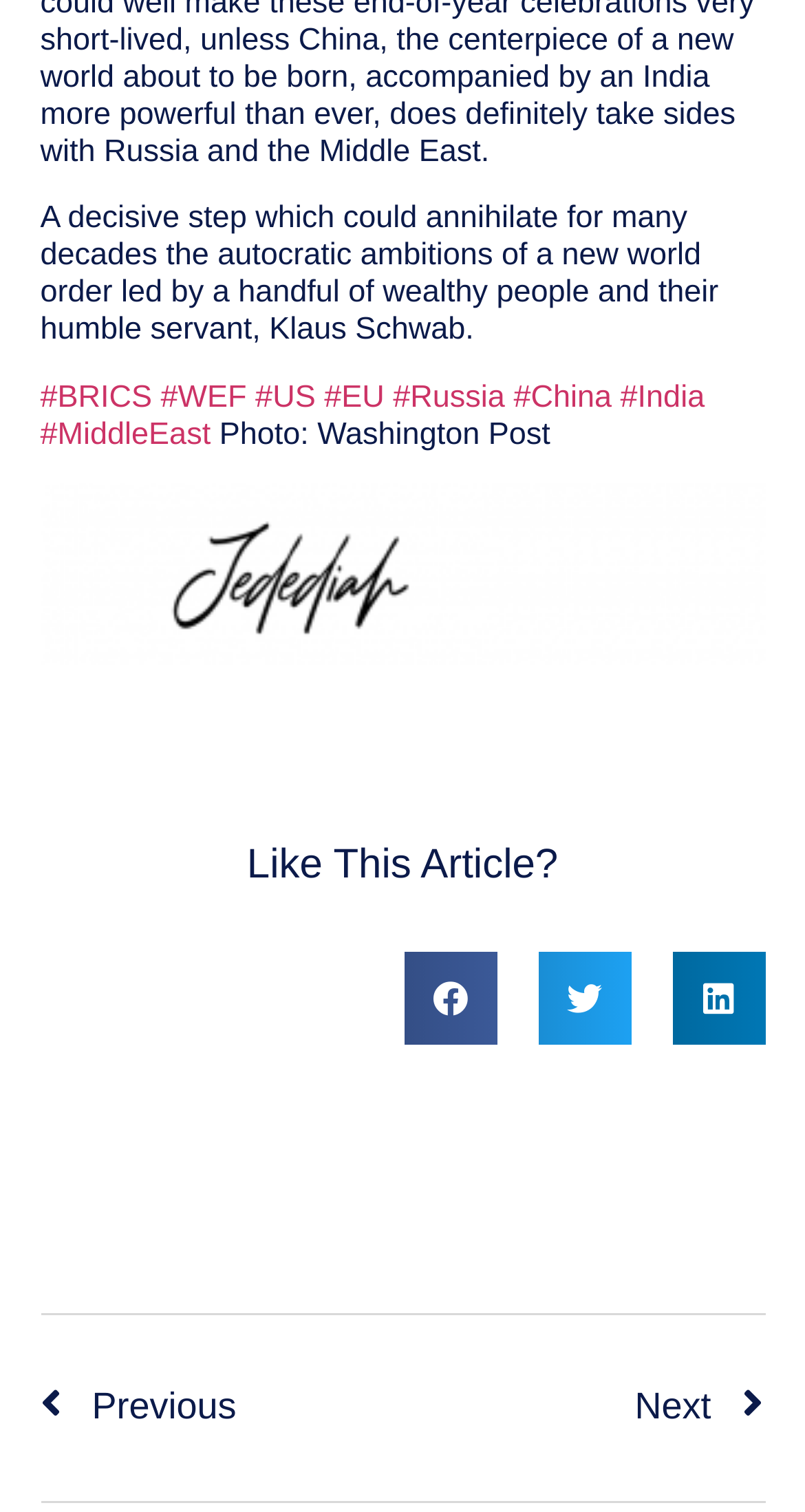Can you show the bounding box coordinates of the region to click on to complete the task described in the instruction: "Click on BRICS"?

[0.05, 0.251, 0.189, 0.274]